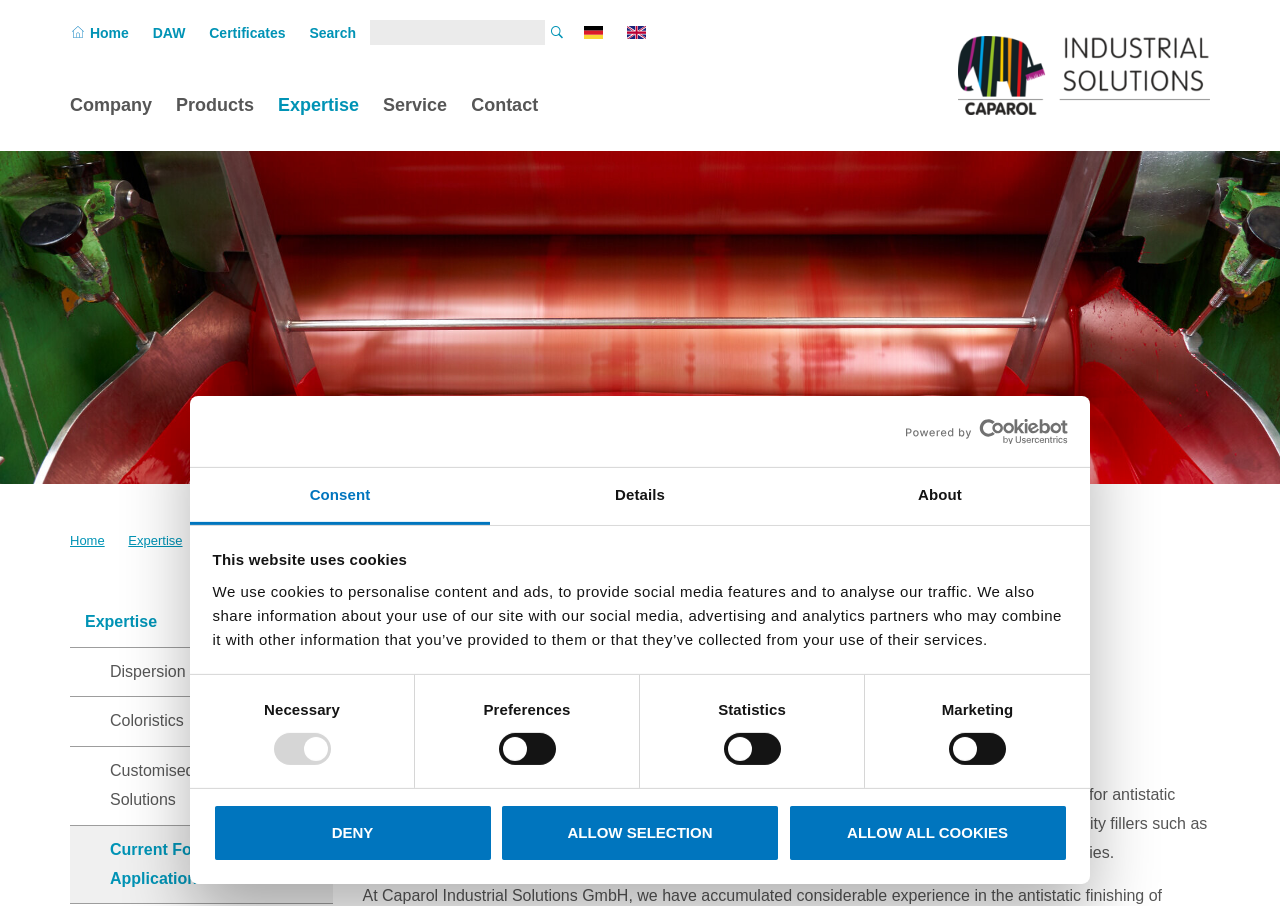Provide the bounding box coordinates of the HTML element this sentence describes: "ALLOW SELECTION". The bounding box coordinates consist of four float numbers between 0 and 1, i.e., [left, top, right, bottom].

[0.391, 0.887, 0.609, 0.951]